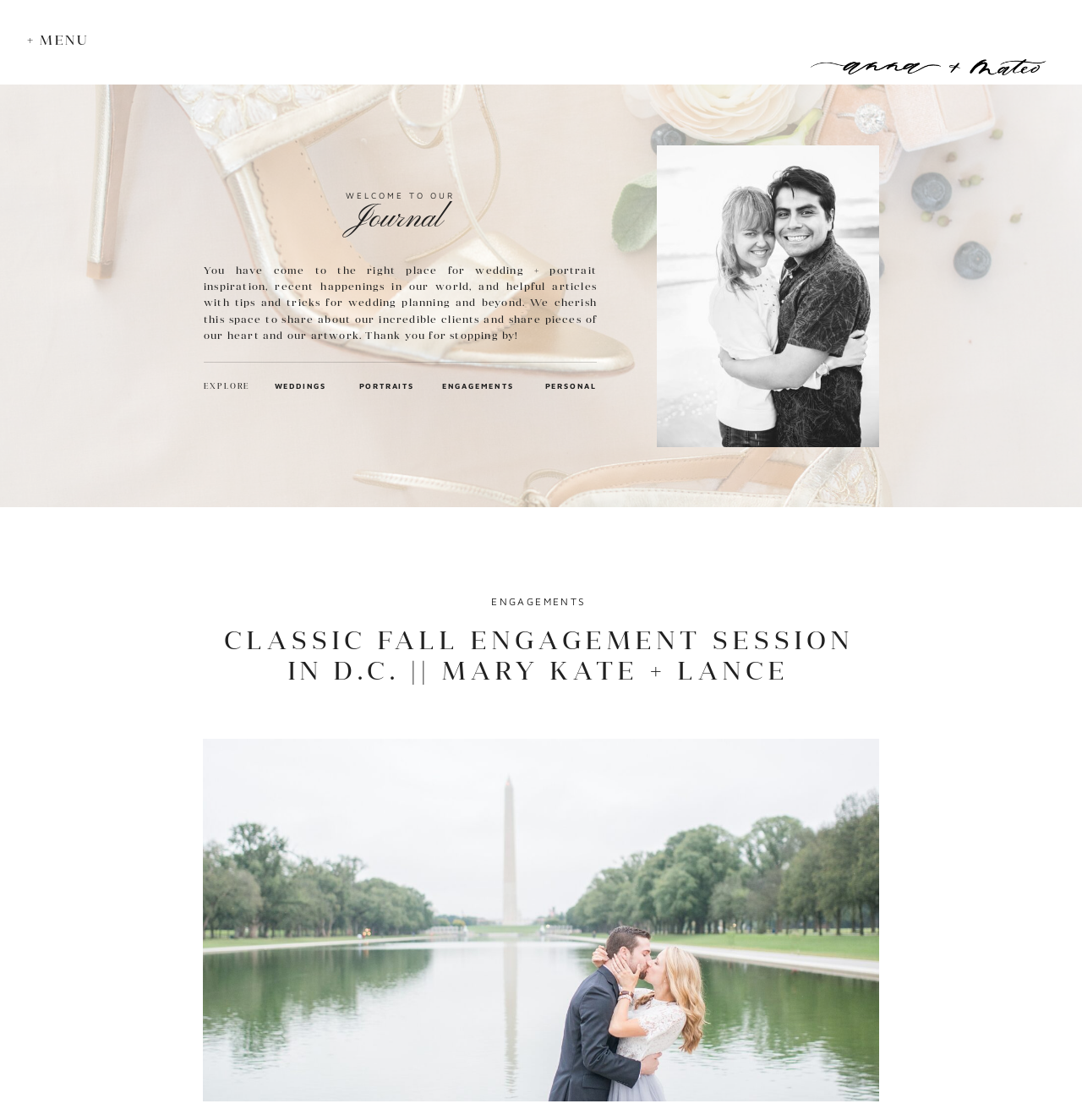Identify the bounding box coordinates of the area that should be clicked in order to complete the given instruction: "view ENGAGEMENTS". The bounding box coordinates should be four float numbers between 0 and 1, i.e., [left, top, right, bottom].

[0.408, 0.339, 0.476, 0.352]